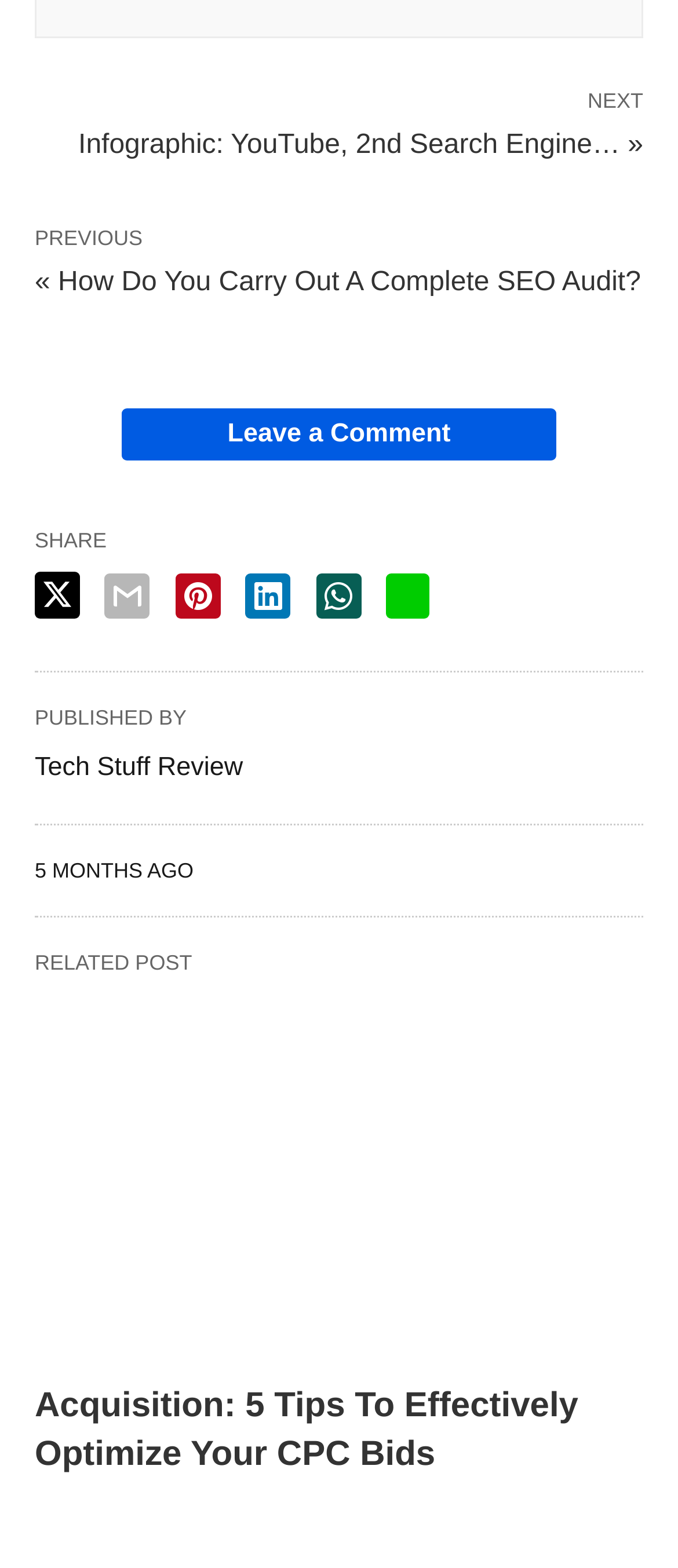Specify the bounding box coordinates for the region that must be clicked to perform the given instruction: "Click on the NEXT Infographic link".

[0.115, 0.08, 0.949, 0.107]